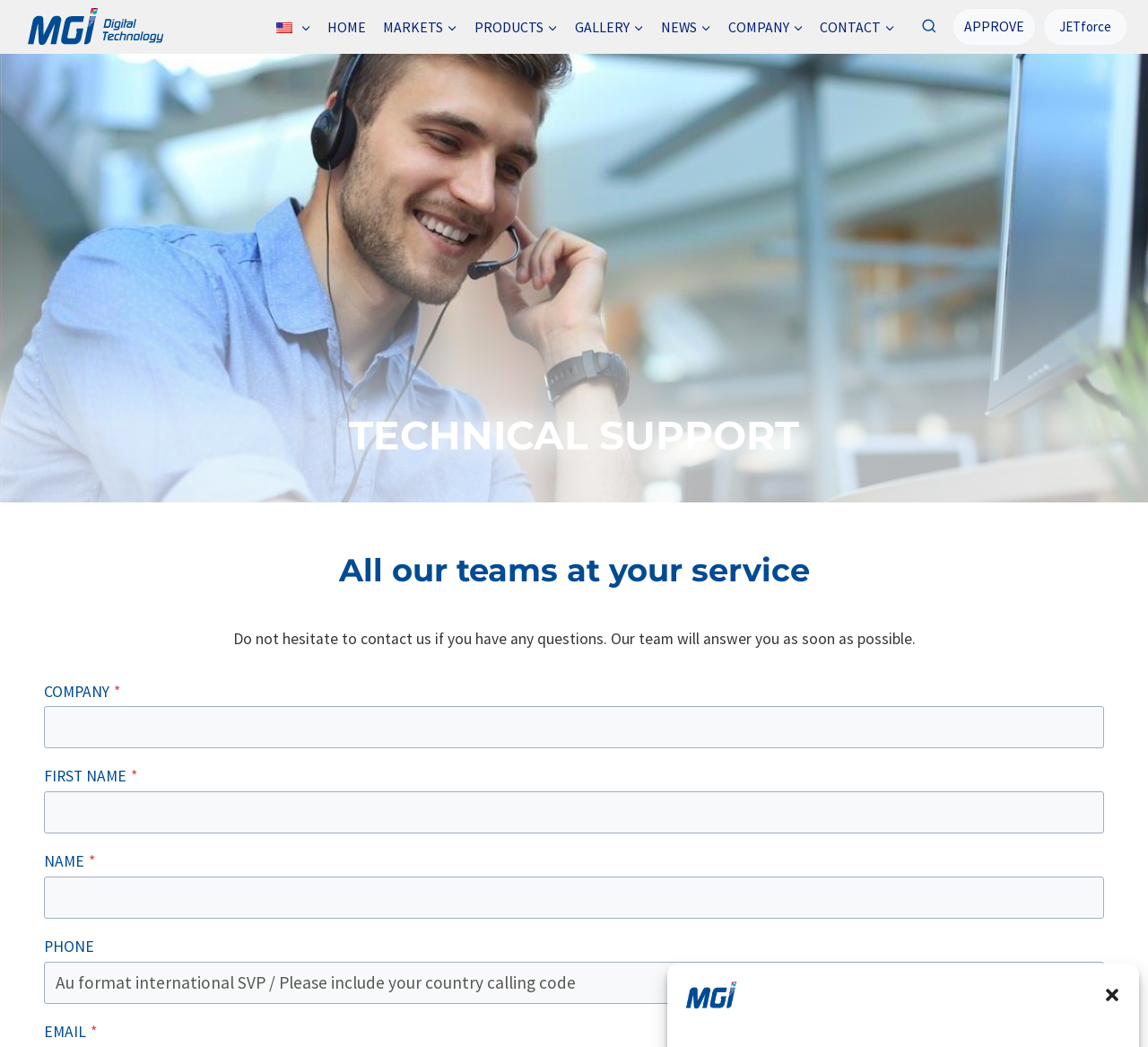Provide an in-depth caption for the elements present on the webpage.

The webpage is about Technical Support provided by MGI Digital Technology. At the top left corner, there is a logo of MGI Digital Technology accompanied by a link to the company's website. Next to it, there is a primary navigation menu with several links, including "HOME", "MARKETS", "PRODUCTS", "GALLERY", "NEWS", "COMPANY", and "CONTACT". Each of these links has an expandable child menu.

Below the navigation menu, there is a heading that reads "TECHNICAL SUPPORT" in a prominent font. Underneath, there is a subheading that says "All our teams at your service". A paragraph of text follows, encouraging users to contact the team with any questions, promising a prompt response.

On the right side of the page, there is a search form that can be expanded by clicking a button. Below it, there are two links, "APPROVE" and "JETforce", with the latter having a corresponding button.

The main content of the page is a contact form, which includes fields for COMPANY, FIRST NAME, NAME, PHONE, and EMAIL. Each field has a corresponding label and a text box to input the information. The COMPANY, FIRST NAME, and NAME fields are marked as required.